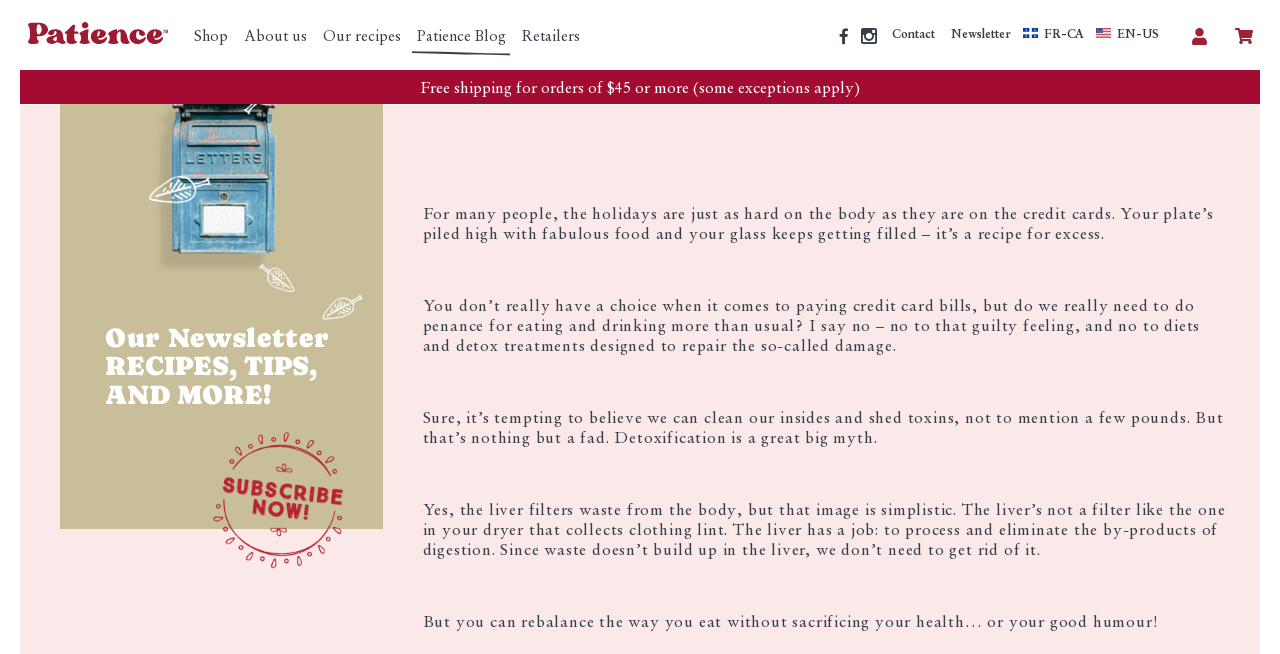Convey a detailed summary of the webpage, mentioning all key elements.

The webpage appears to be a blog post or article from Patience Fruit & Co, a company that promotes healthy eating and recipes. At the top of the page, there is a navigation menu with links to various sections of the website, including "Shop", "About us", "Our recipes", "Patience Blog", and "Retailers". 

To the right of the navigation menu, there are social media links and a contact link. Below the navigation menu, there is a banner with a promotional message about free shipping for orders over $45. 

The main content of the page is an article titled "Down with drastic detox", which discusses the idea that people do not need to punish themselves with diets and detox treatments after overindulging during the holidays. The article argues that the concept of detoxification is a myth and that the liver is capable of processing and eliminating waste from the body without the need for external intervention. 

The article is accompanied by an image on the left side, which appears to be a photograph of a person or a still life. There is also a section titled "Our Newsletter" with a heading that reads "RECIPES, TIPS, AND MORE!" and a link to subscribe. 

Throughout the article, there are short paragraphs of text that discuss the idea of rebalancing one's diet without sacrificing health or good humor. The tone of the article appears to be conversational and encouraging, with a focus on promoting healthy eating habits rather than extreme dieting or detox methods.